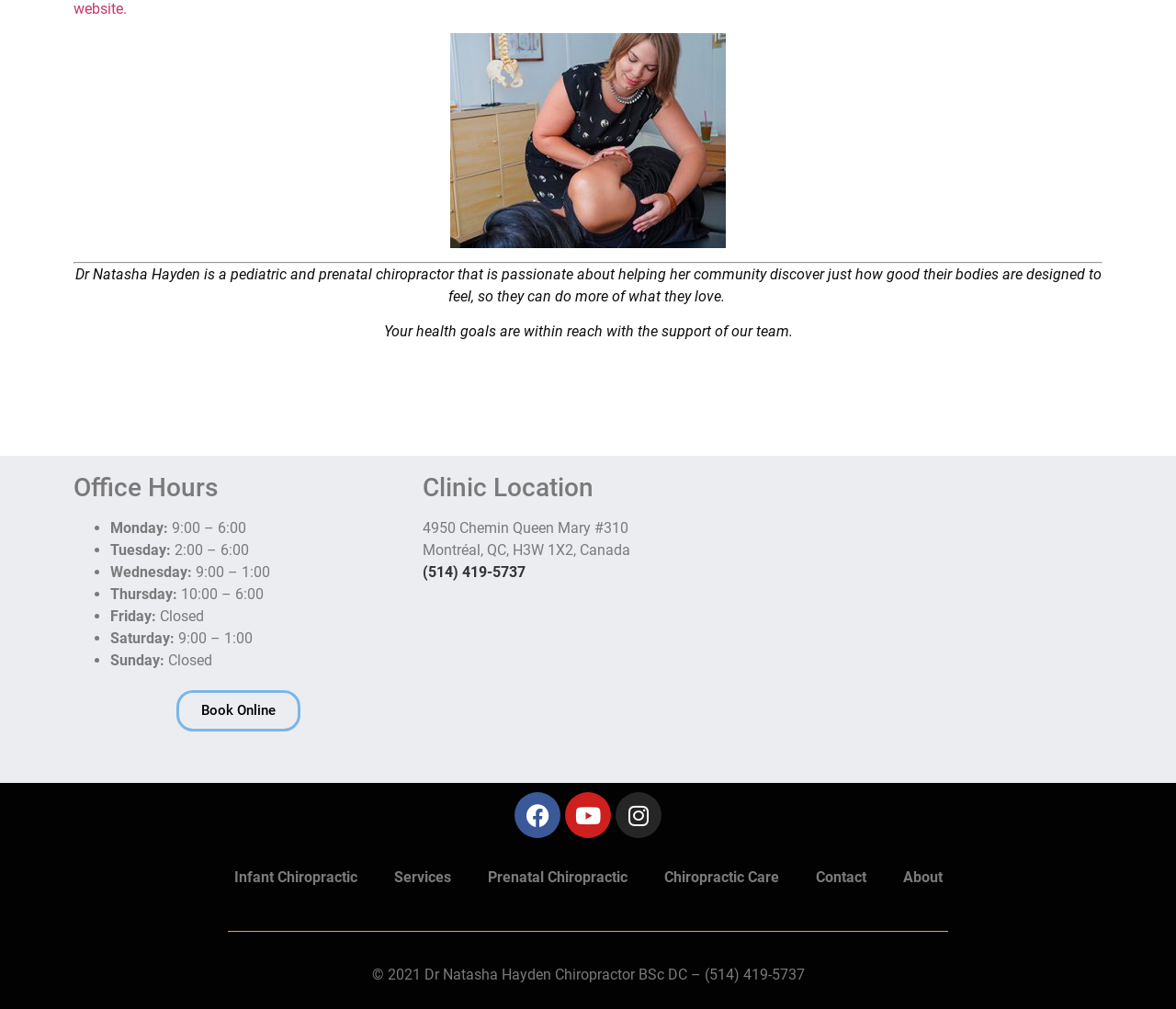Find the bounding box coordinates of the element I should click to carry out the following instruction: "Learn more about 'University of Surrey'".

None